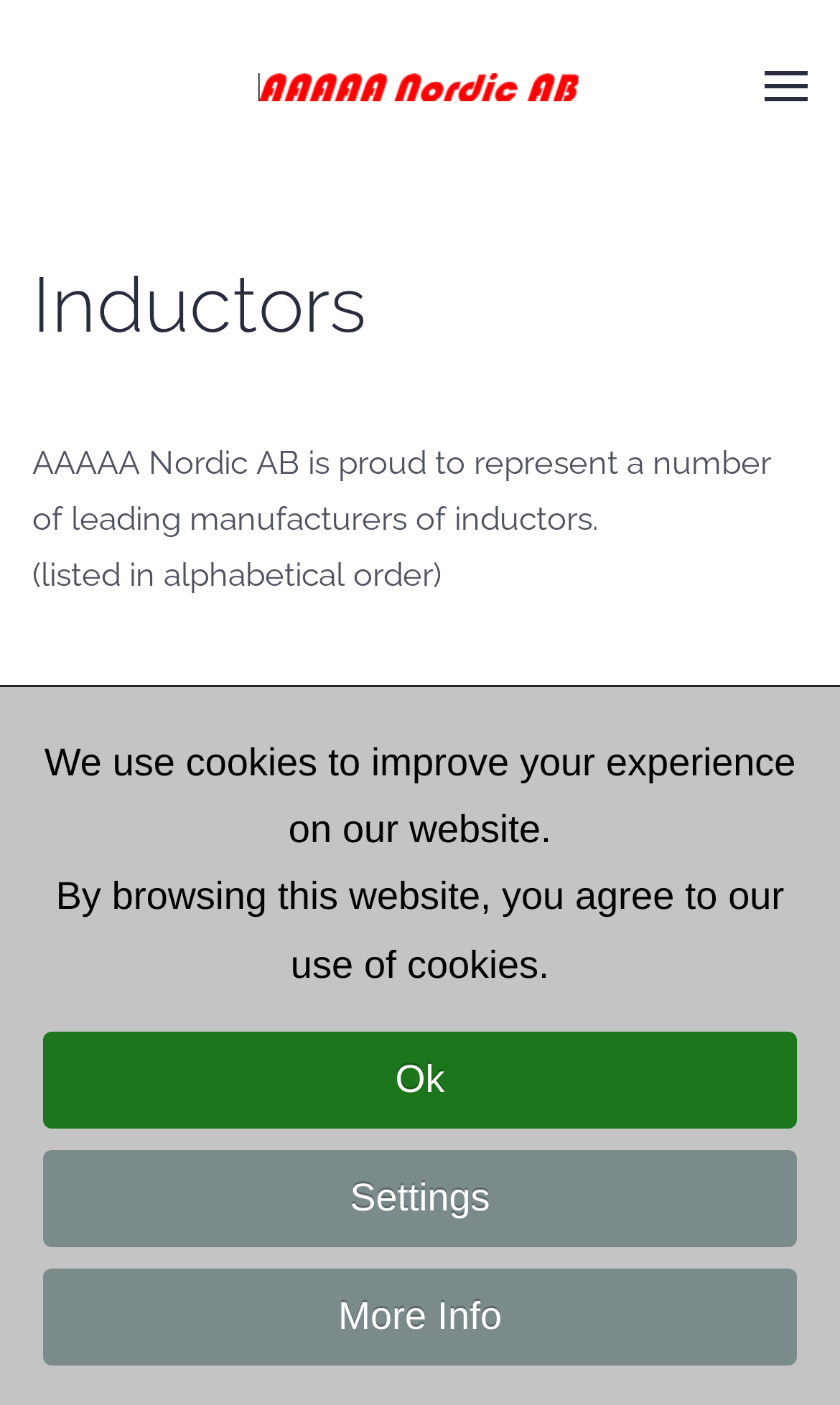Please answer the following query using a single word or phrase: 
What is the purpose of the 'Open menu' button?

To open a menu